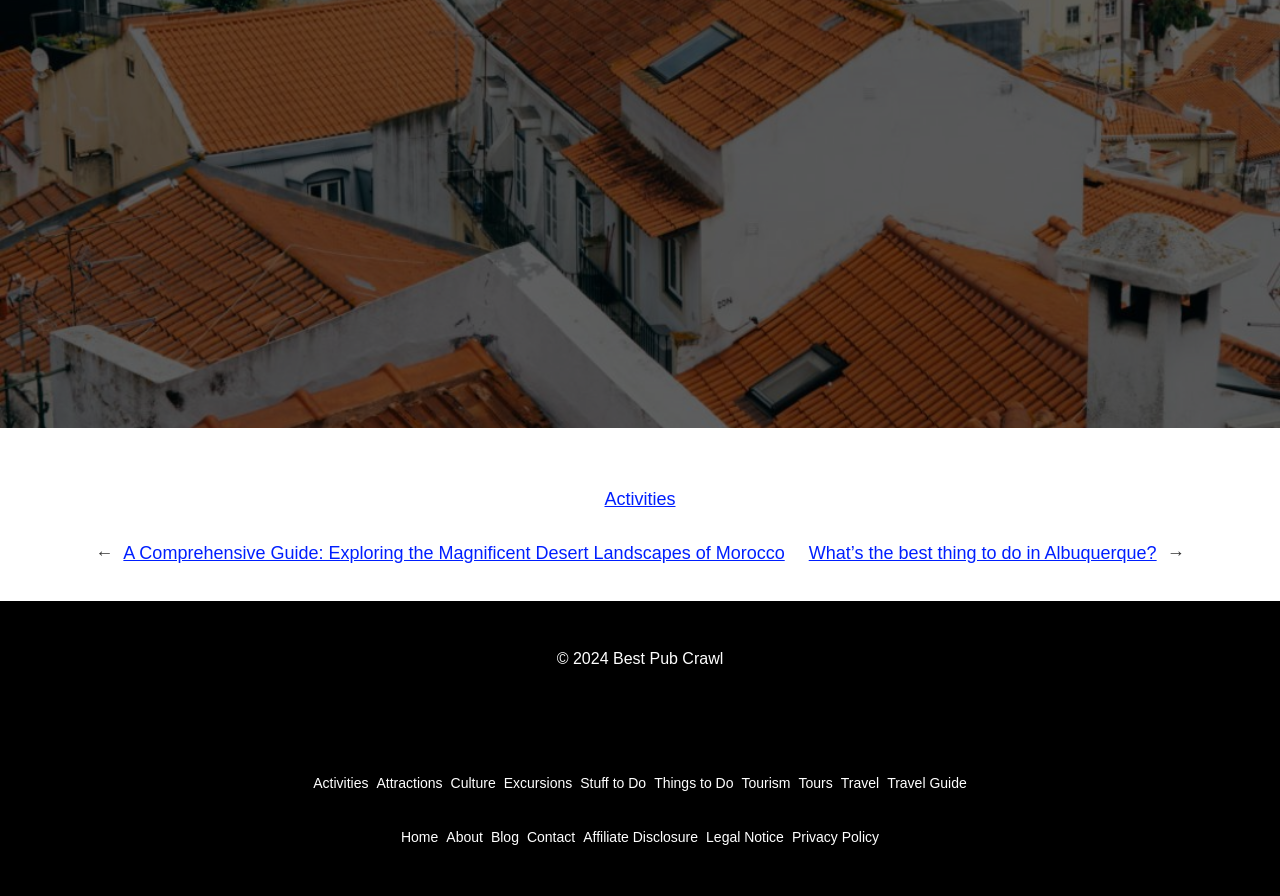Determine the bounding box coordinates of the section to be clicked to follow the instruction: "Click on the 'Activities' link". The coordinates should be given as four float numbers between 0 and 1, formatted as [left, top, right, bottom].

[0.472, 0.546, 0.528, 0.568]